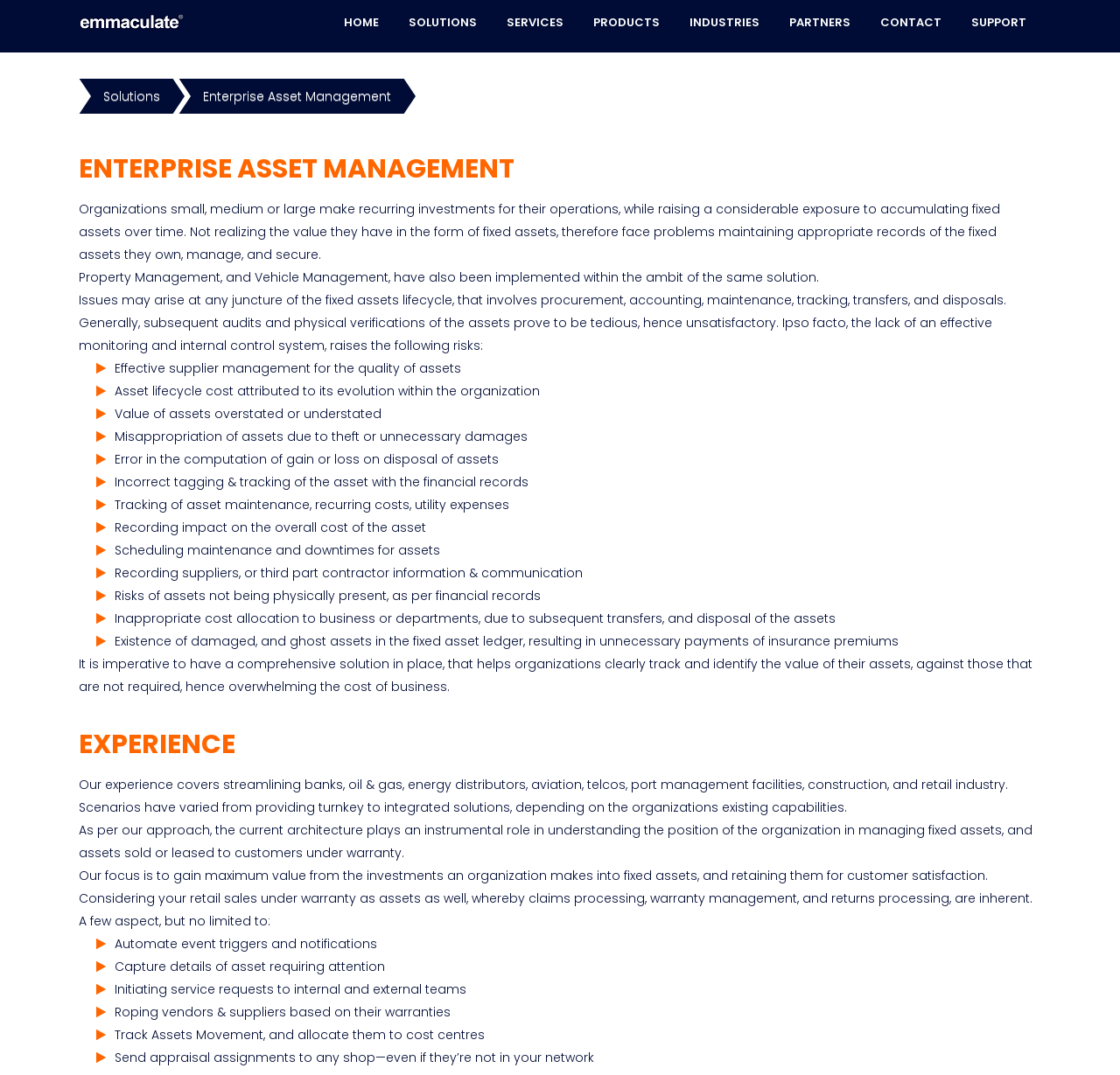Locate the bounding box coordinates of the clickable area needed to fulfill the instruction: "Browse the 'General' category".

None